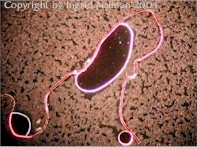Describe the image with as much detail as possible.

The image depicts a striking visual representation of a biological microorganism, specifically highlighting a type of bacterium. Rendered against a textured background, the microorganism is illuminated with vibrant pink outlines that accentuate its shape and structure. The monochromatic dark center of the organism suggests depth, while the twinkling specks within hint at intense cellular activity. This captivating portrayal emphasizes the intricate beauty of microscopic life forms and underscores their significance in biological research and health sciences. The image is credited to Ingrid Naiman, dated 2003, reflecting work that likely explores the intersection of biological imagery and healing methodologies.